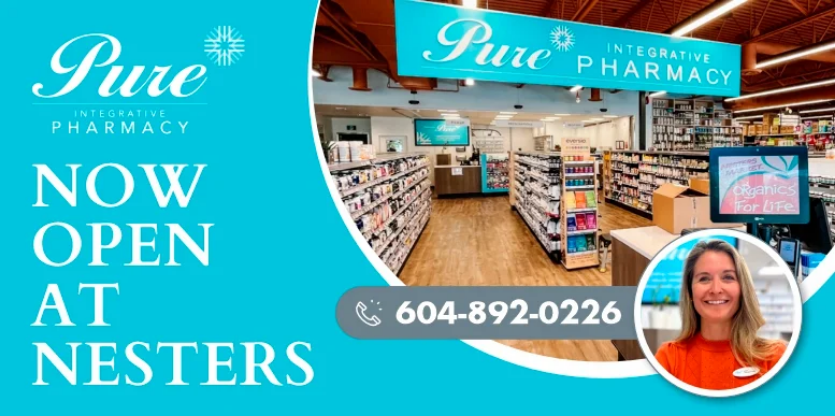What is the new location of the pharmacy?
From the screenshot, provide a brief answer in one word or phrase.

Nesters